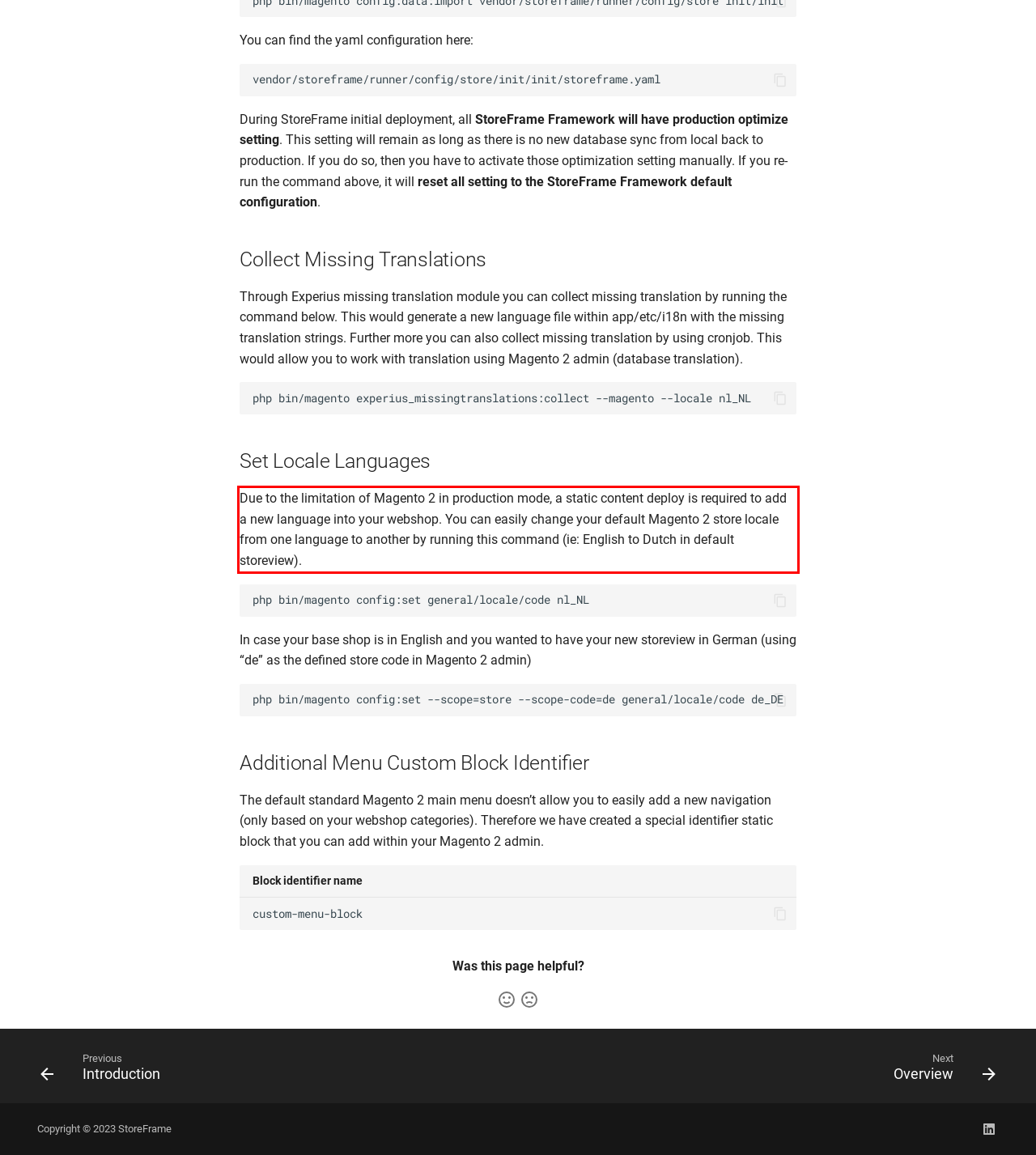You are provided with a screenshot of a webpage that includes a red bounding box. Extract and generate the text content found within the red bounding box.

Due to the limitation of Magento 2 in production mode, a static content deploy is required to add a new language into your webshop. You can easily change your default Magento 2 store locale from one language to another by running this command (ie: English to Dutch in default storeview).